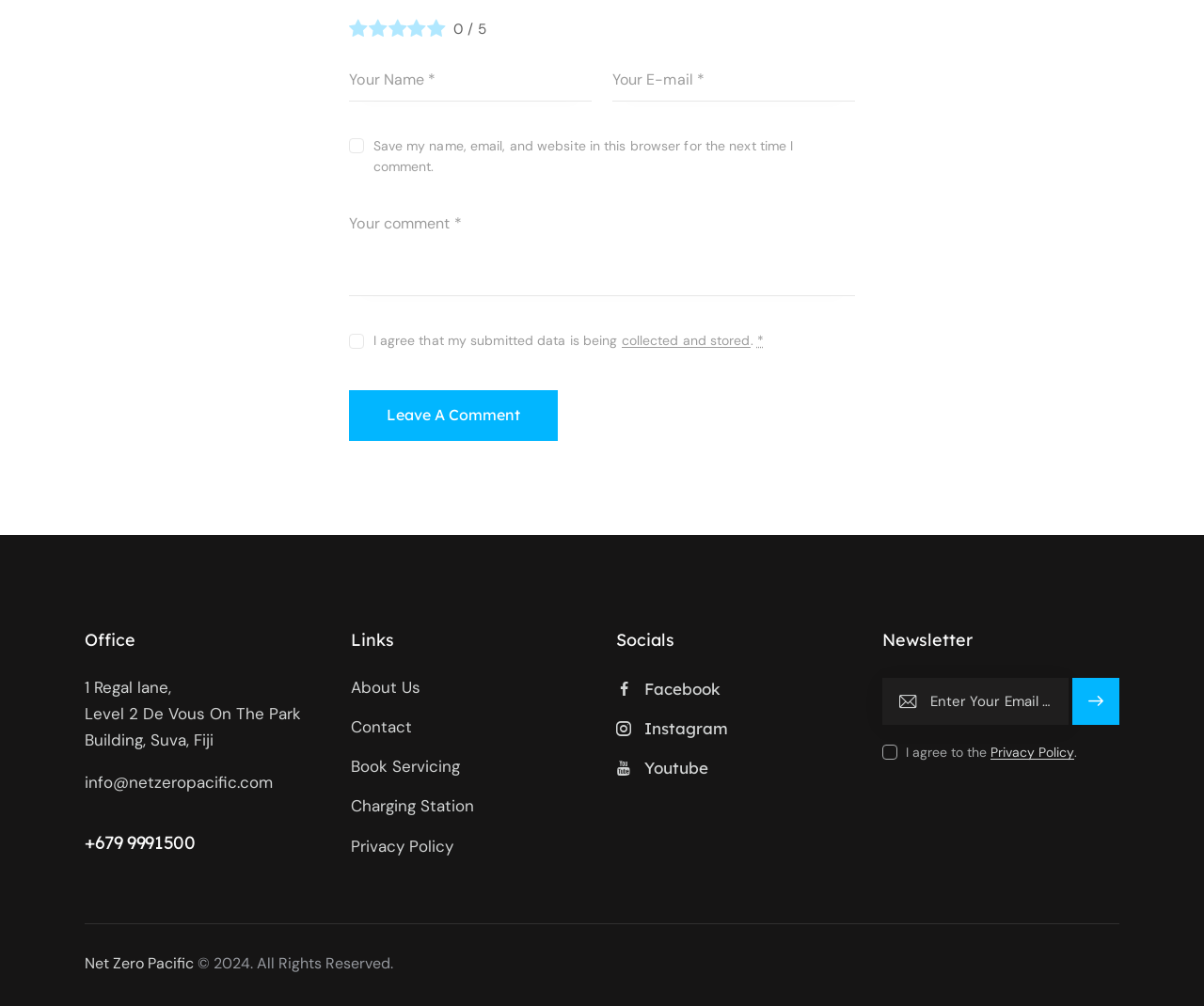How many textboxes are there for leaving a comment?
Please use the image to deliver a detailed and complete answer.

I counted the number of textboxes in the comment section, which are required for leaving a comment. There are three textboxes: one for name, one for email, and one for website.